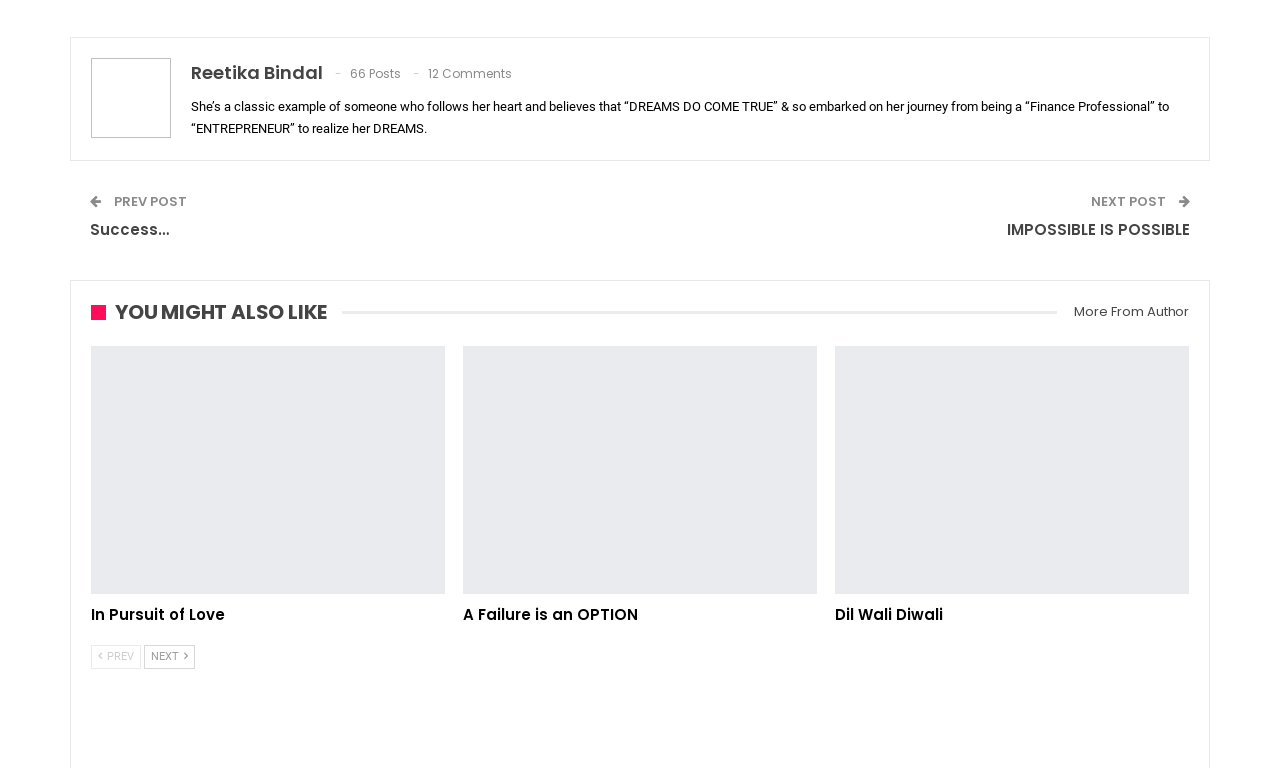Identify the bounding box for the described UI element: "In Pursuit of Love".

[0.071, 0.786, 0.176, 0.814]